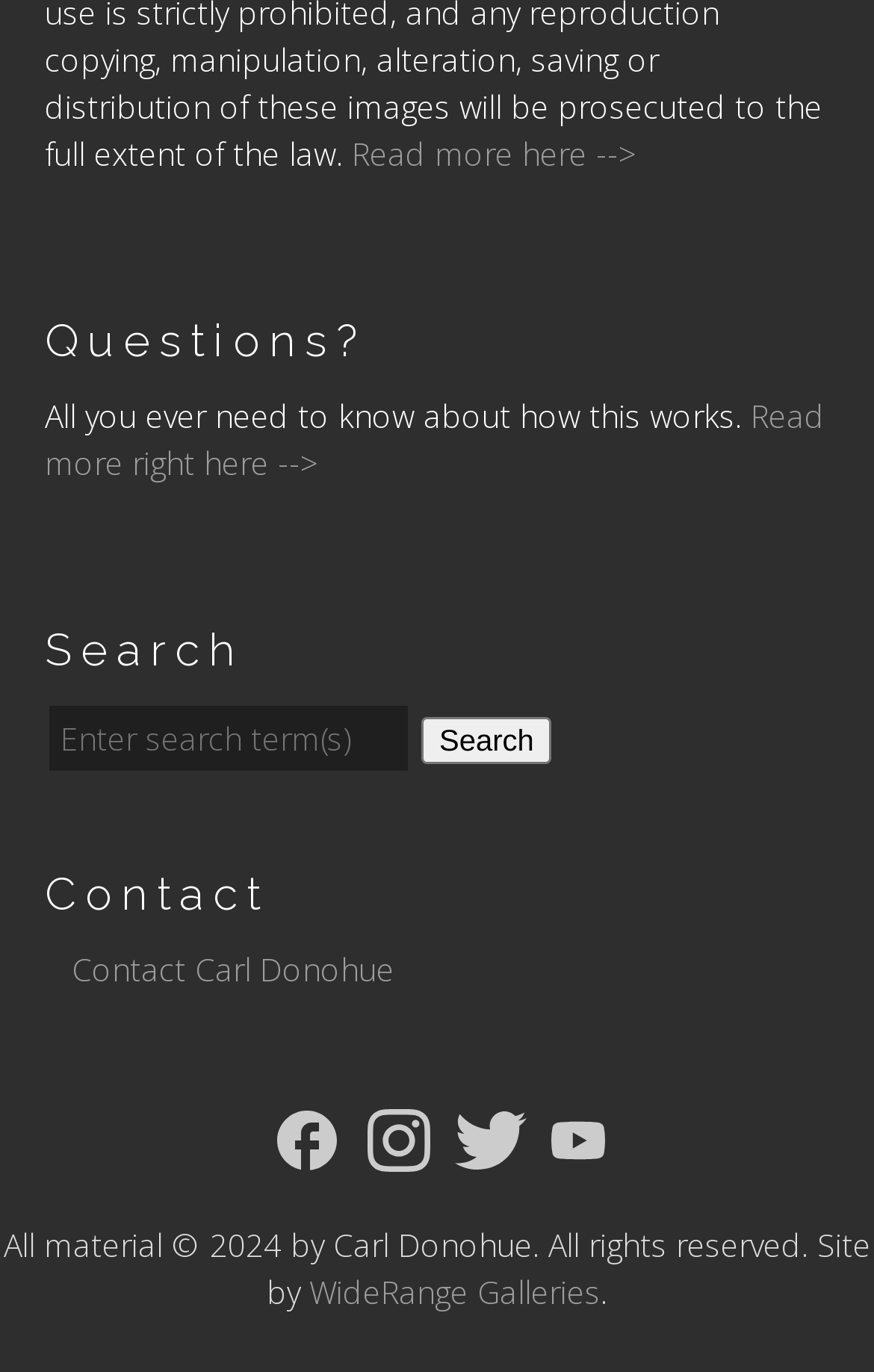Please identify the coordinates of the bounding box that should be clicked to fulfill this instruction: "Click 'Search'".

[0.482, 0.523, 0.631, 0.557]